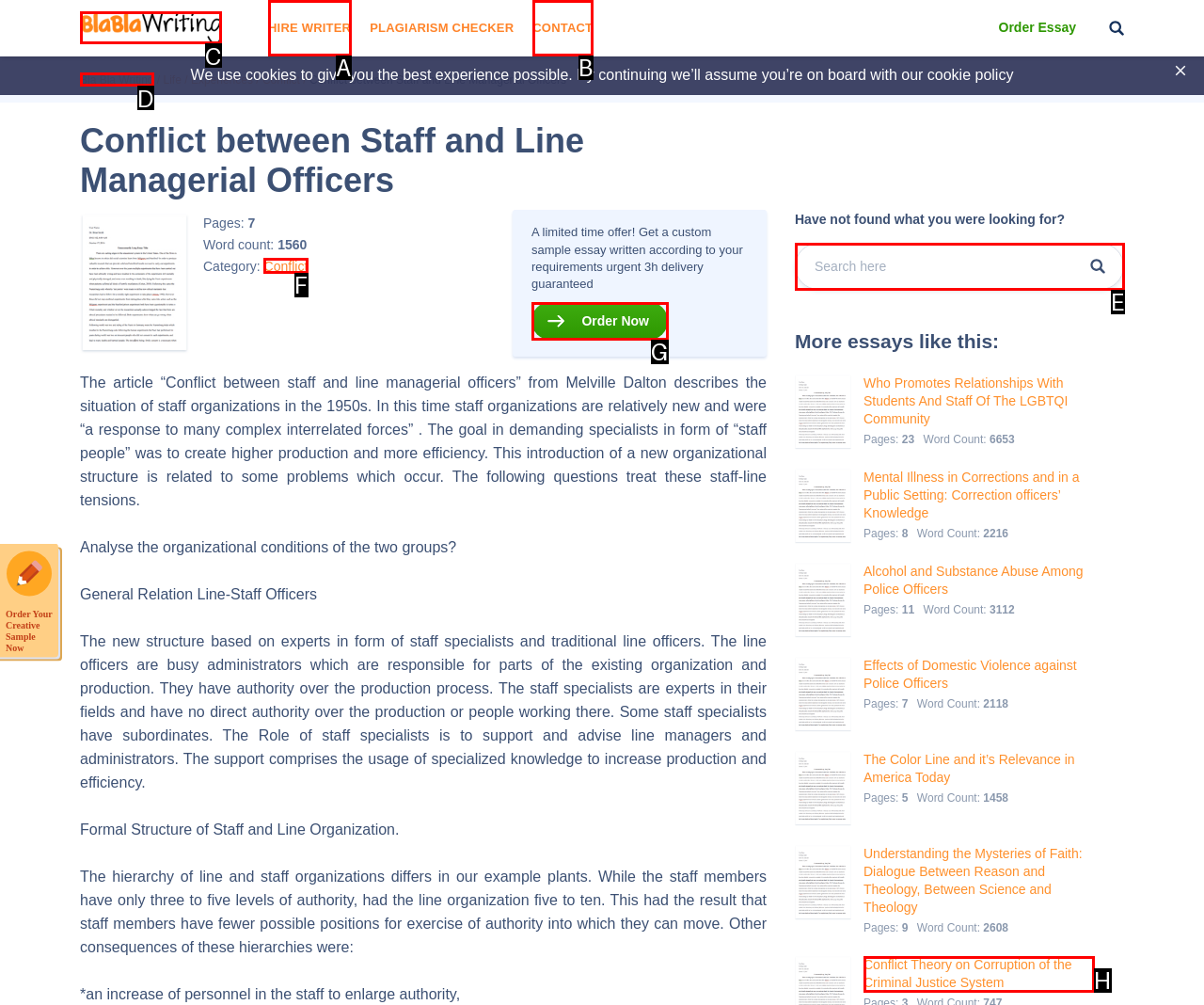Match the following description to a UI element: name="s" placeholder="Search here"
Provide the letter of the matching option directly.

E